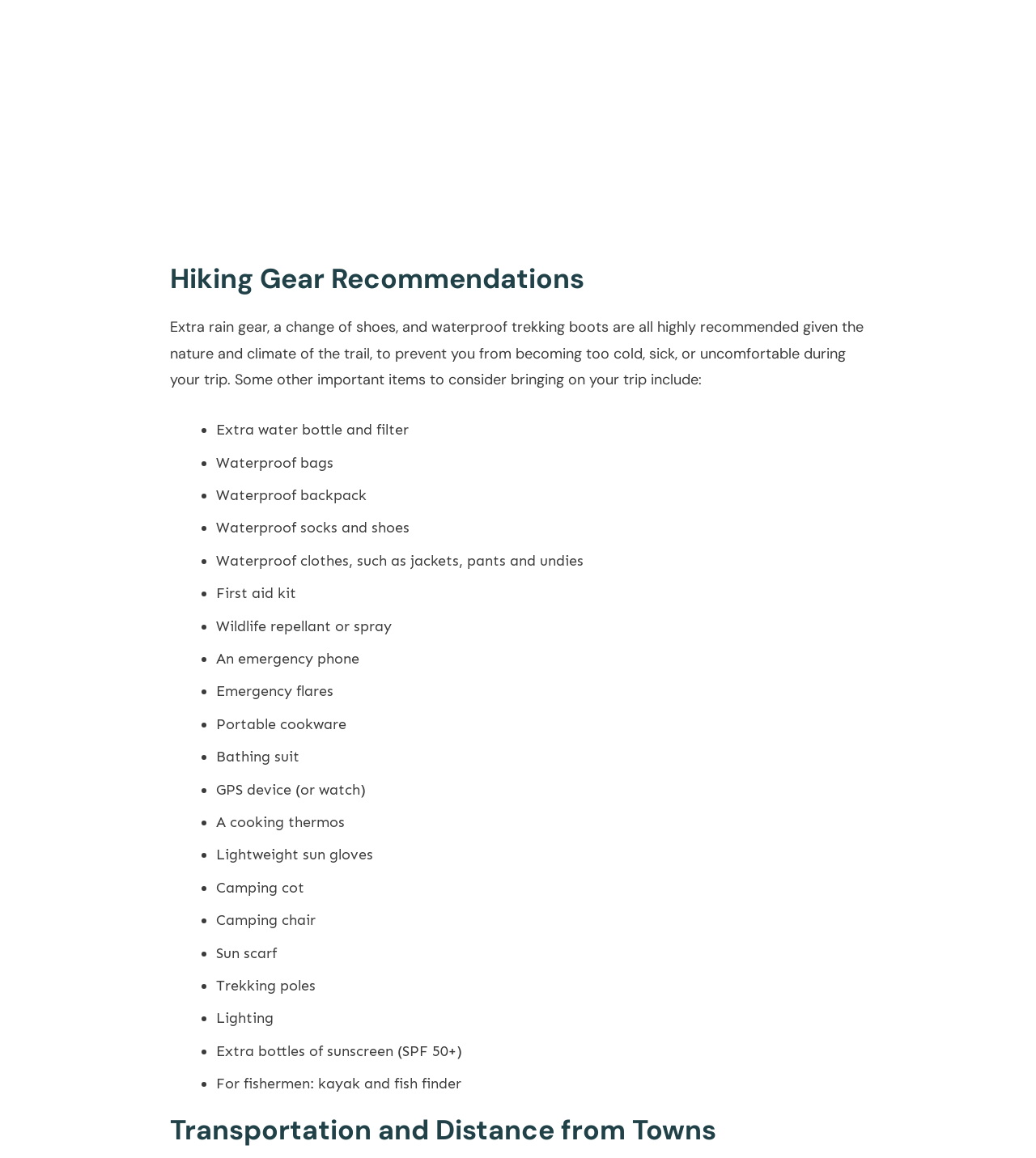Respond to the question below with a concise word or phrase:
What type of gear is recommended for fishermen?

Kayak and fish finder